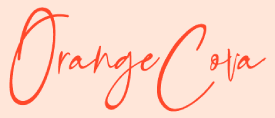Please answer the following question using a single word or phrase: 
What is the font style of the logo?

Cursive